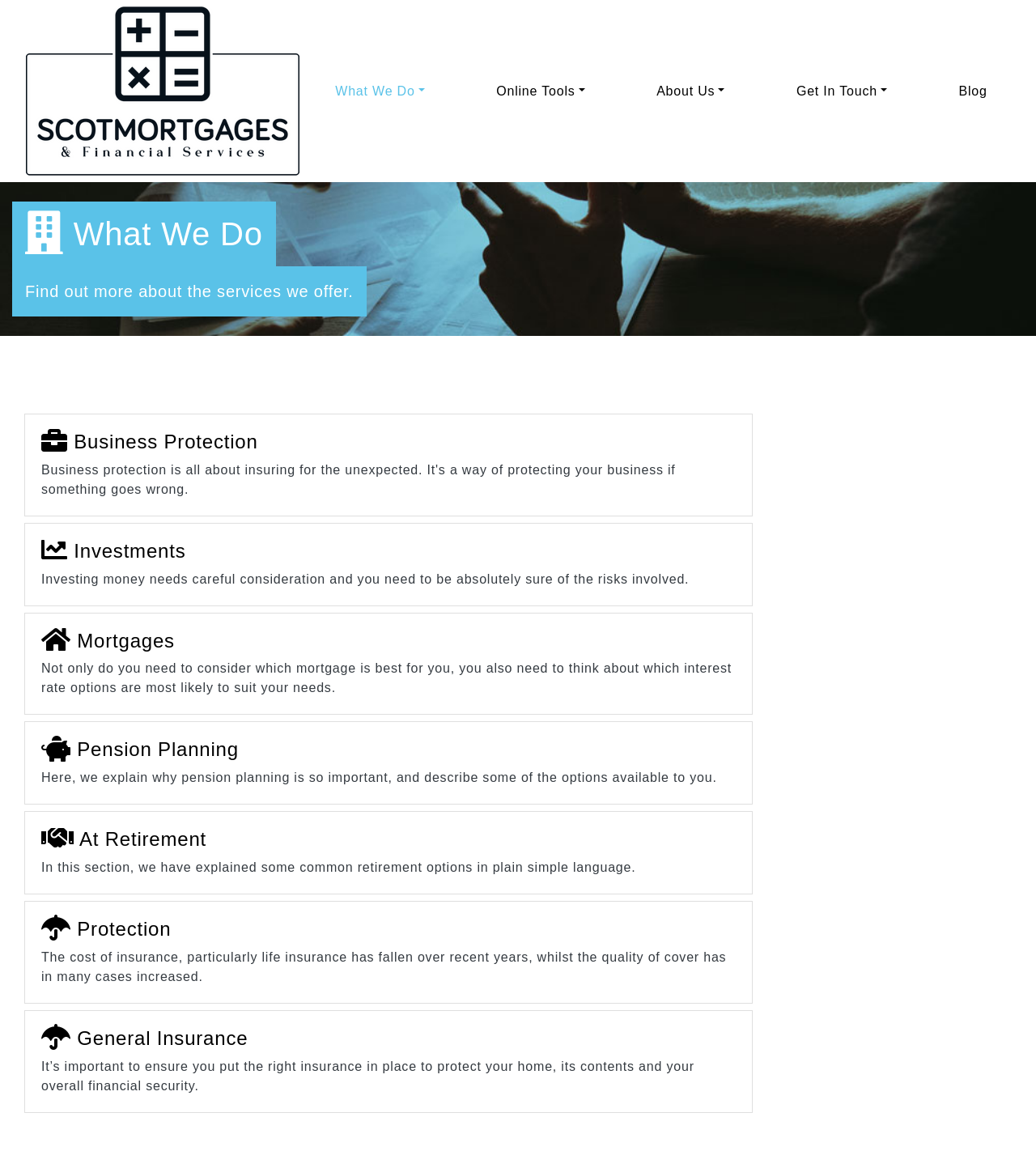Please specify the coordinates of the bounding box for the element that should be clicked to carry out this instruction: "Get information on Mortgages". The coordinates must be four float numbers between 0 and 1, formatted as [left, top, right, bottom].

[0.04, 0.539, 0.71, 0.598]